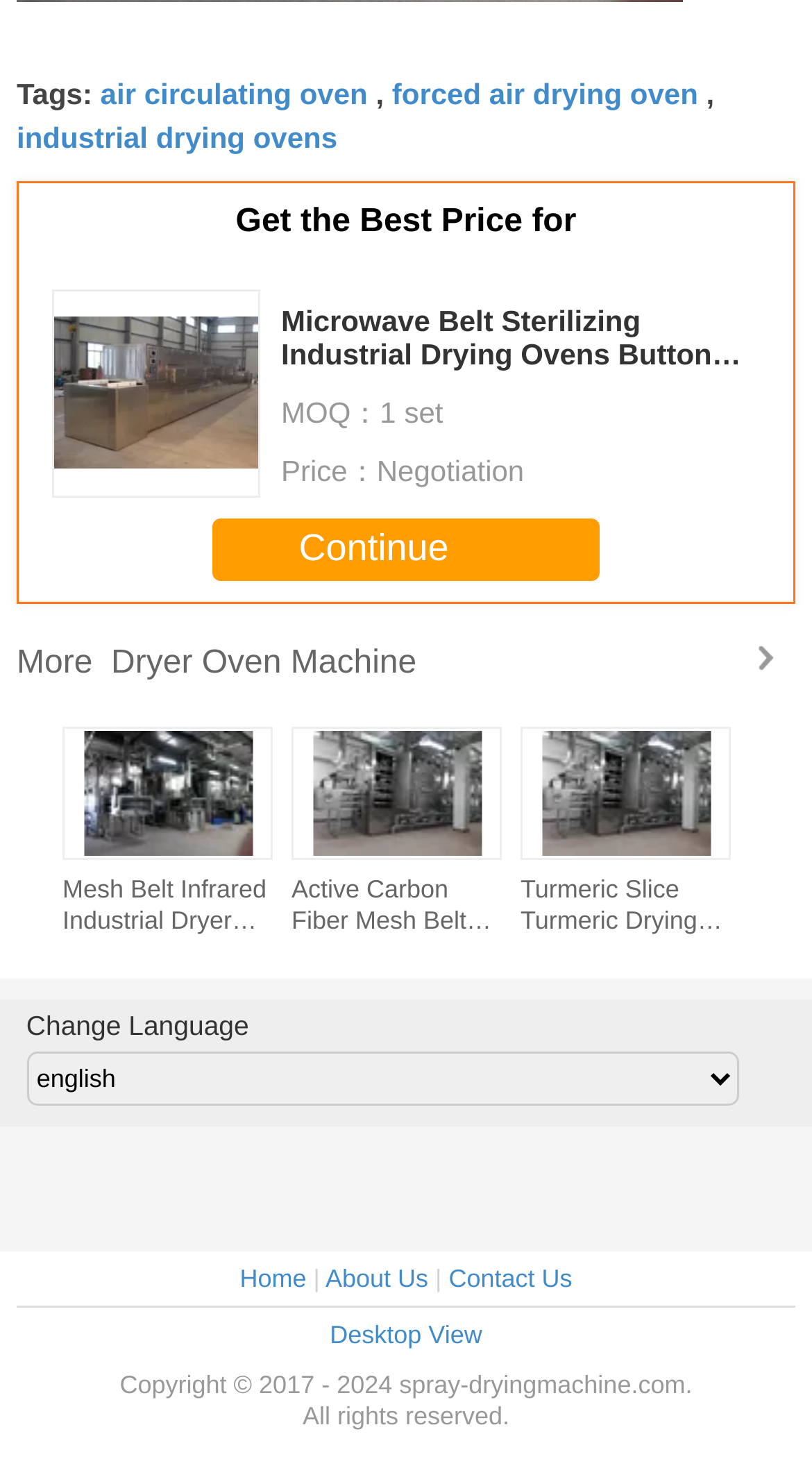Specify the bounding box coordinates of the area that needs to be clicked to achieve the following instruction: "Click the 'Contact Us' link".

[0.552, 0.852, 0.705, 0.872]